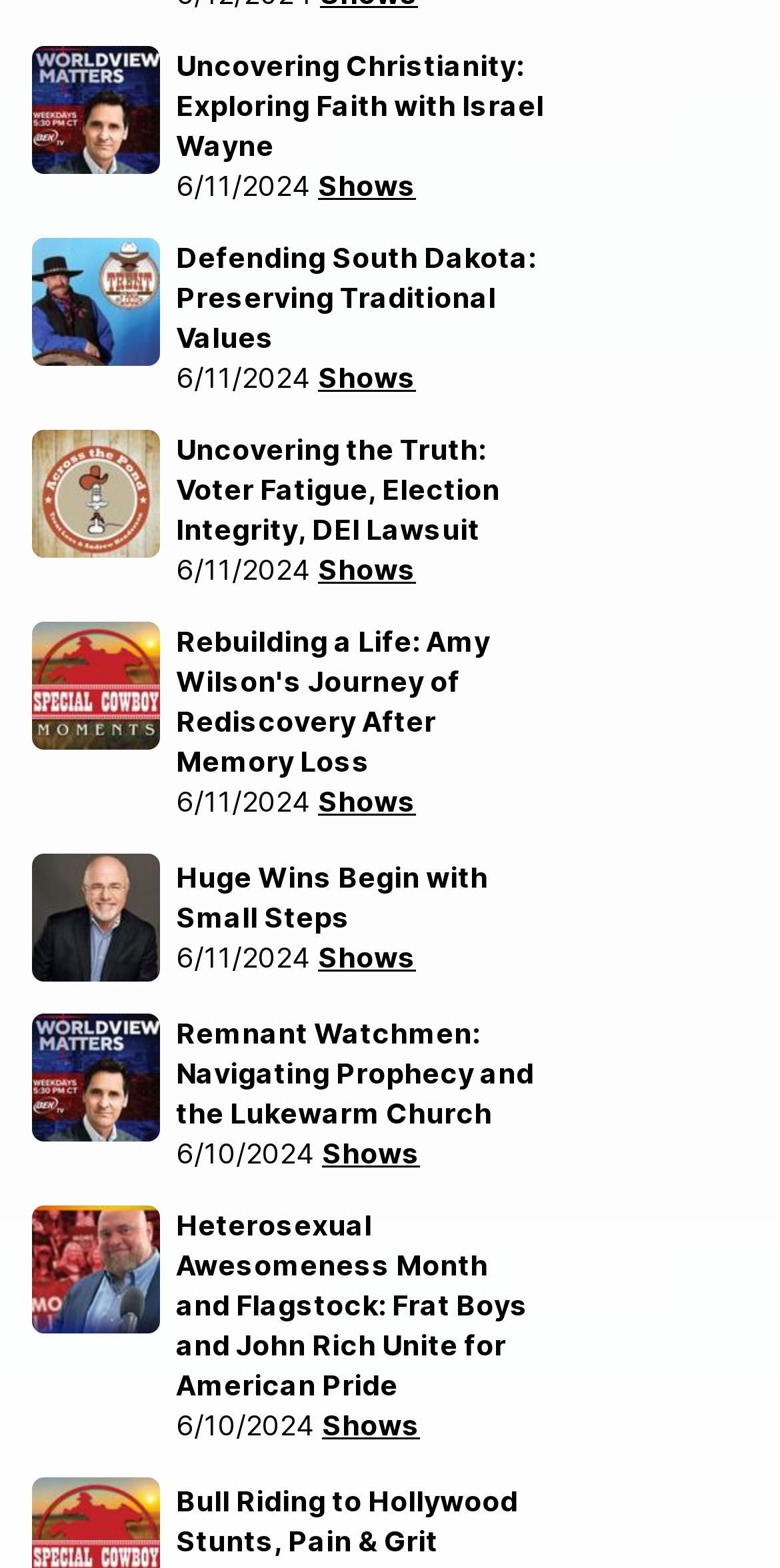Could you specify the bounding box coordinates for the clickable section to complete the following instruction: "Explore Remnant Watchmen: Navigating Prophecy and the Lukewarm Church"?

[0.041, 0.646, 0.205, 0.728]